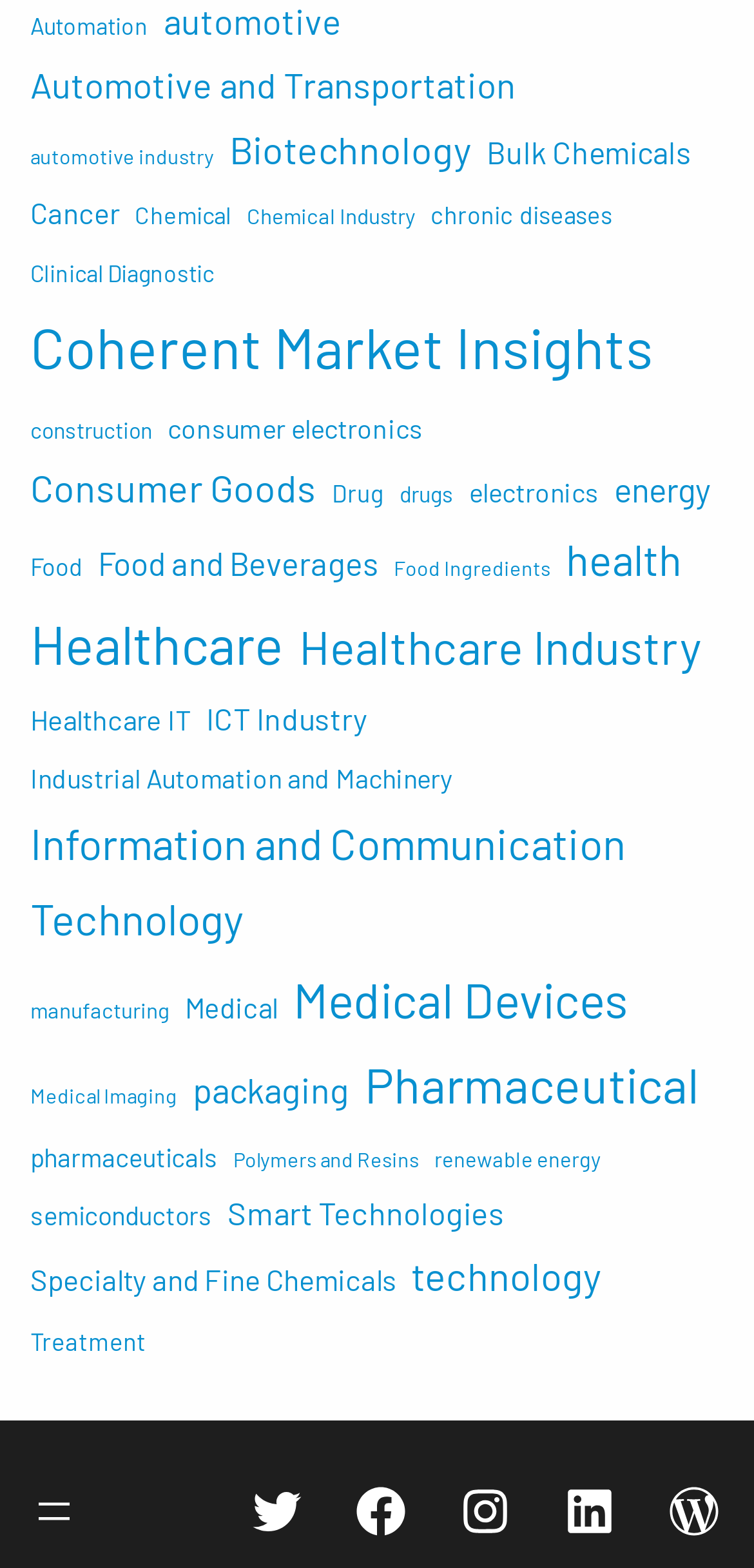Find the bounding box coordinates for the element that must be clicked to complete the instruction: "Click on Automation". The coordinates should be four float numbers between 0 and 1, indicated as [left, top, right, bottom].

[0.04, 0.004, 0.196, 0.03]